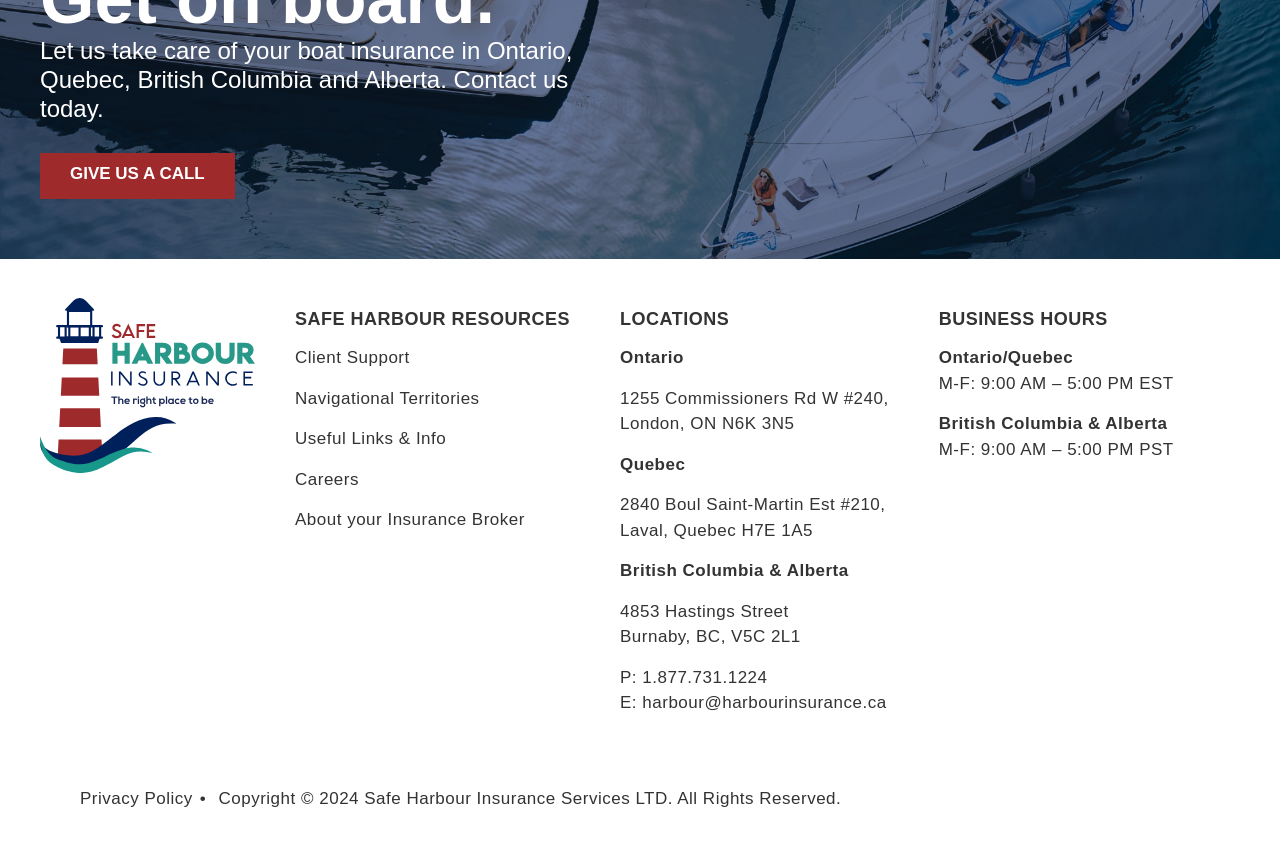Determine the bounding box coordinates of the clickable element to achieve the following action: 'View privacy policy'. Provide the coordinates as four float values between 0 and 1, formatted as [left, top, right, bottom].

[0.062, 0.916, 0.151, 0.938]